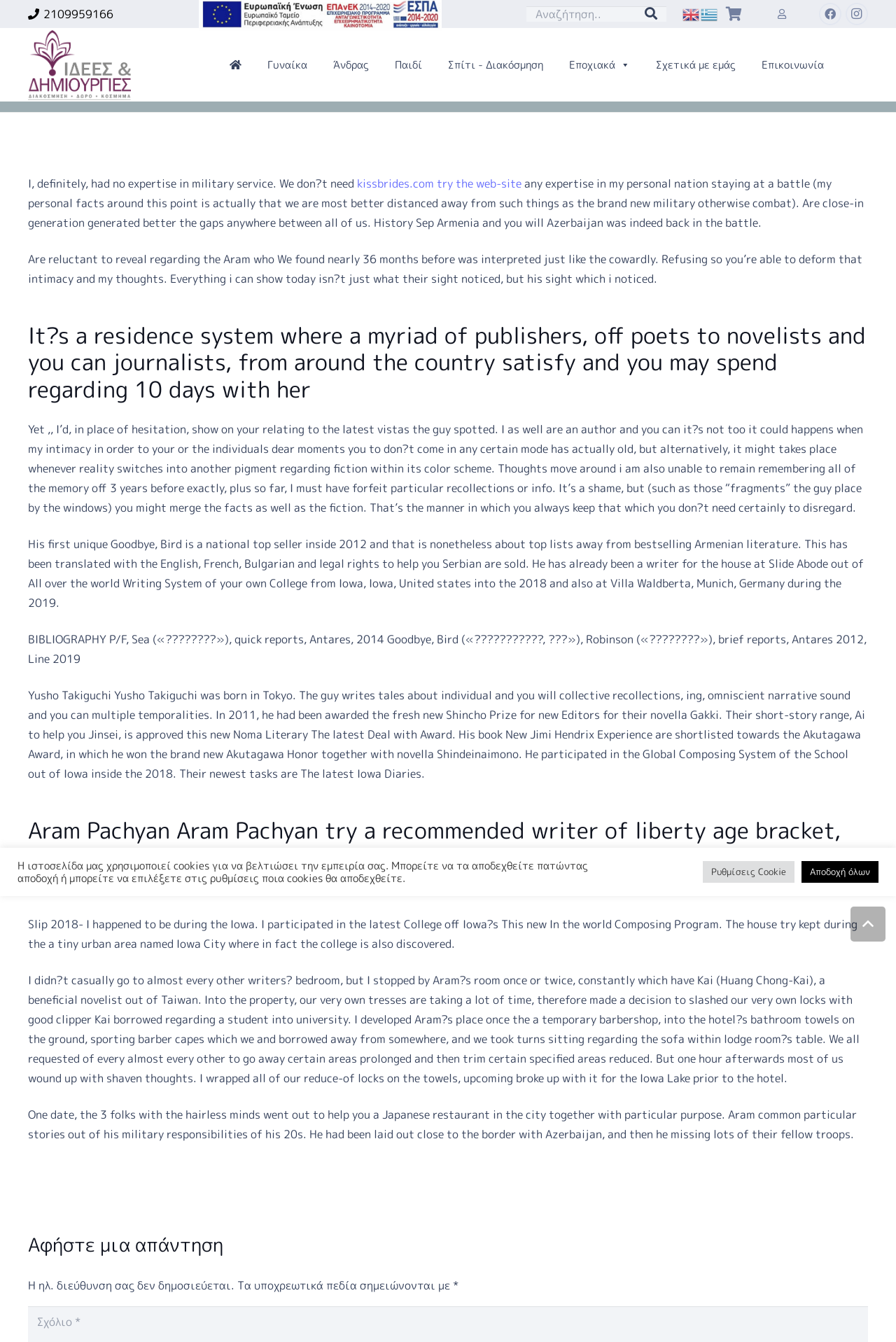Determine the bounding box coordinates of the region that needs to be clicked to achieve the task: "explore catering services".

None